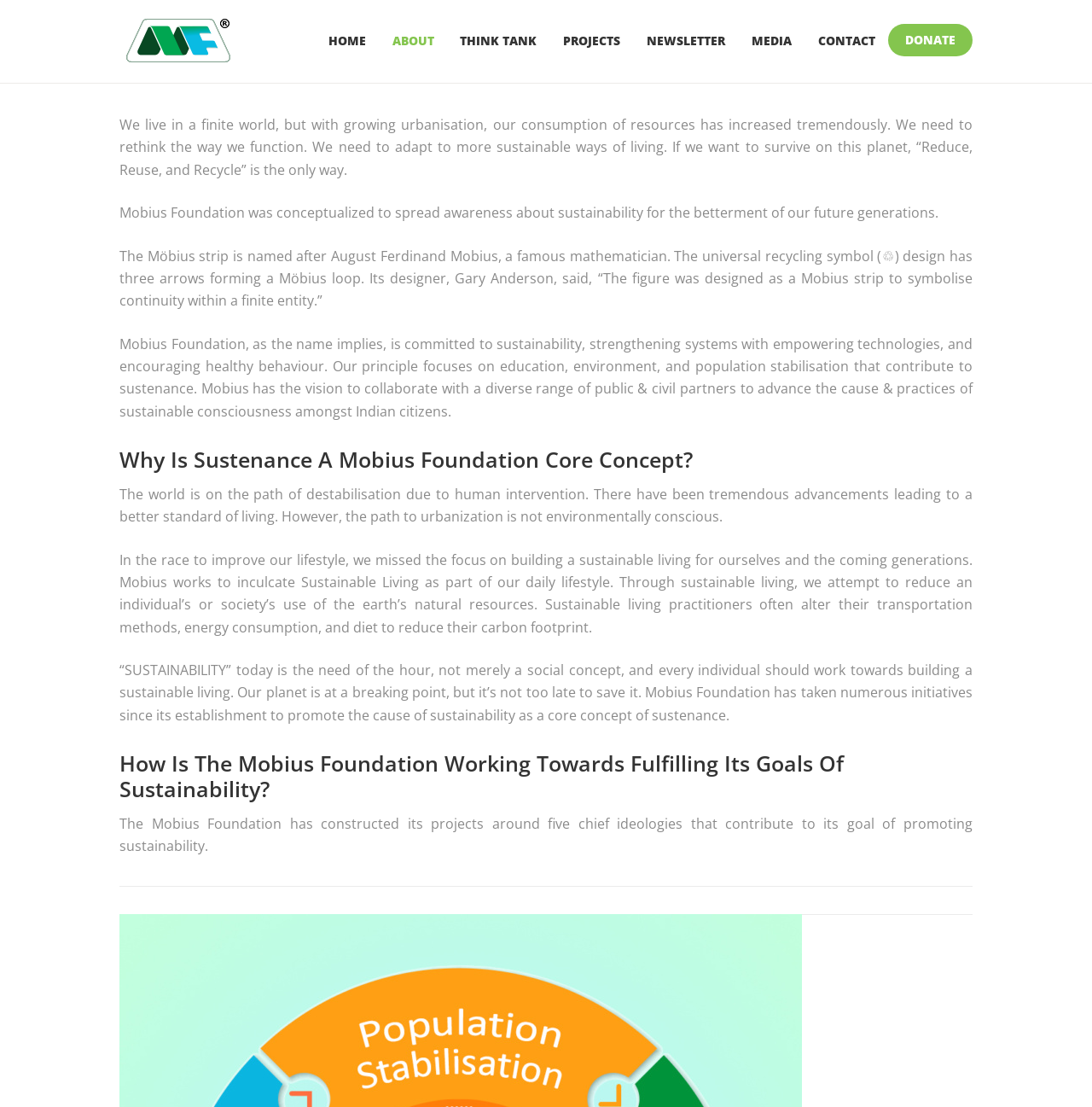How many chief ideologies contribute to Mobius Foundation's goal?
Please answer the question as detailed as possible.

The number of chief ideologies is mentioned in the text as 'The Mobius Foundation has constructed its projects around five chief ideologies that contribute to its goal of promoting sustainability.'